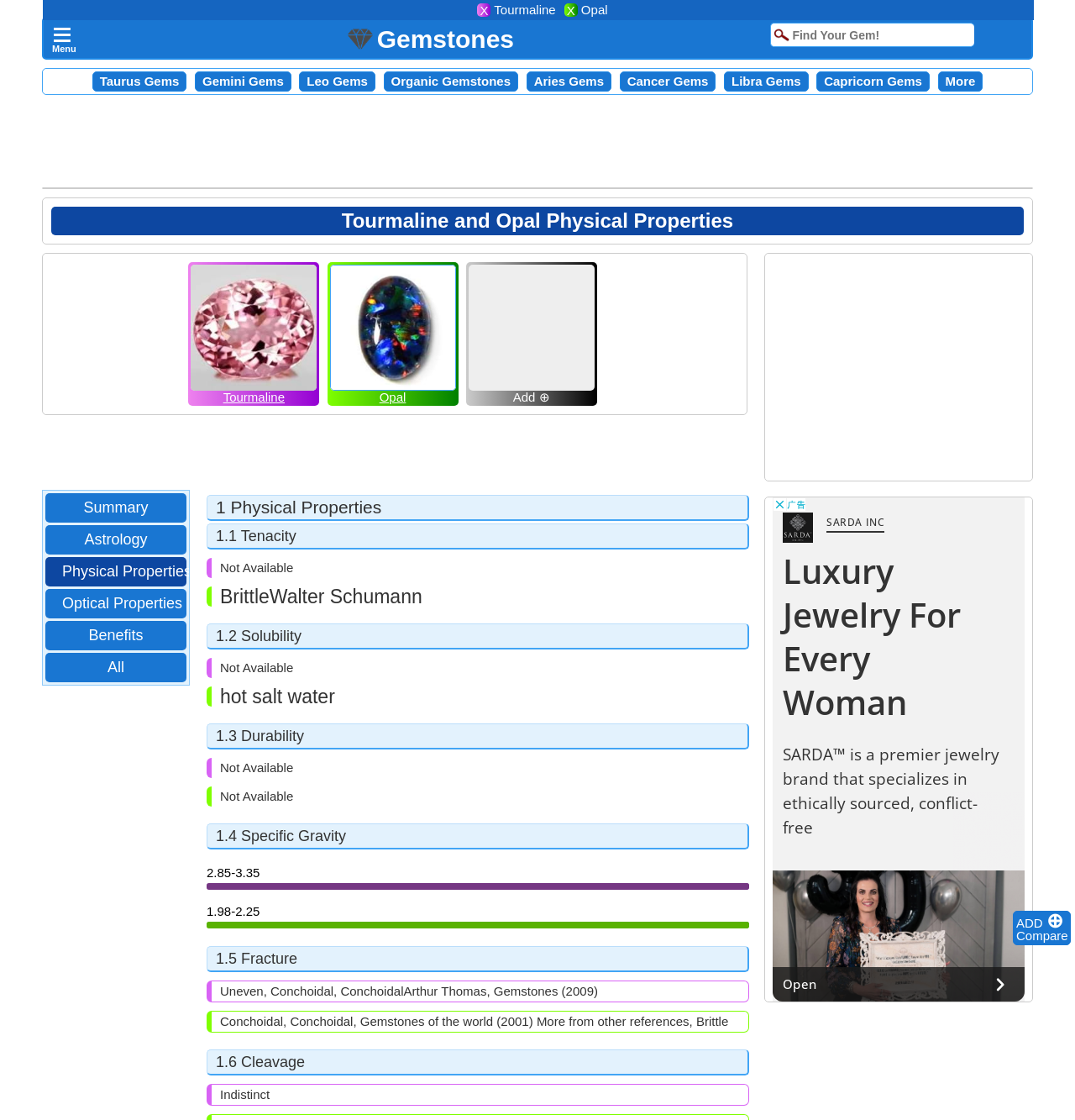Please provide a detailed answer to the question below based on the screenshot: 
What is the solubility of Opal in?

The solubility of Opal is listed under the section '1.2 Solubility' as 'hot salt water', which indicates that Opal is soluble in hot salt water.